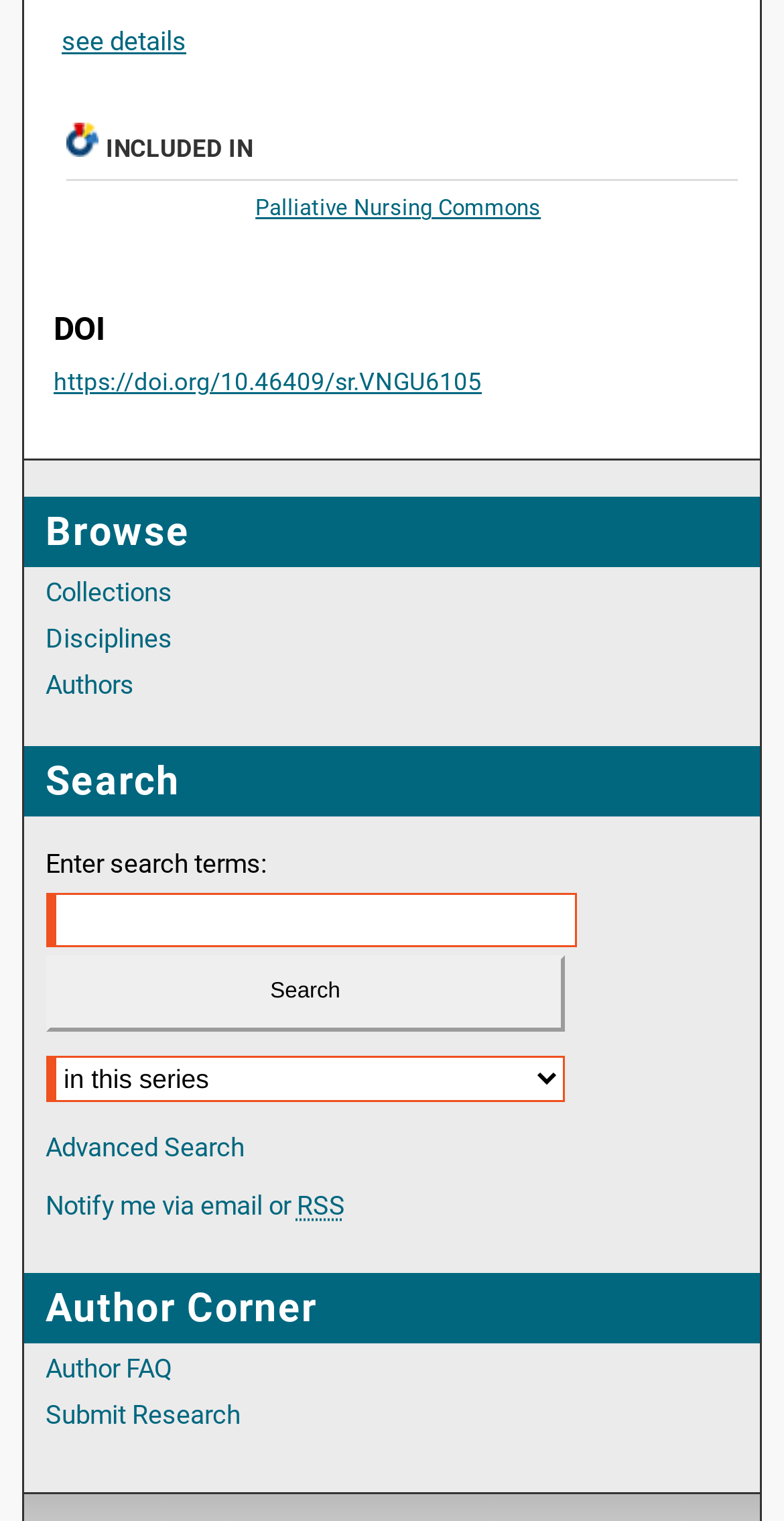Give a one-word or one-phrase response to the question:
What is the alternative to searching?

Notify me via email or RSS